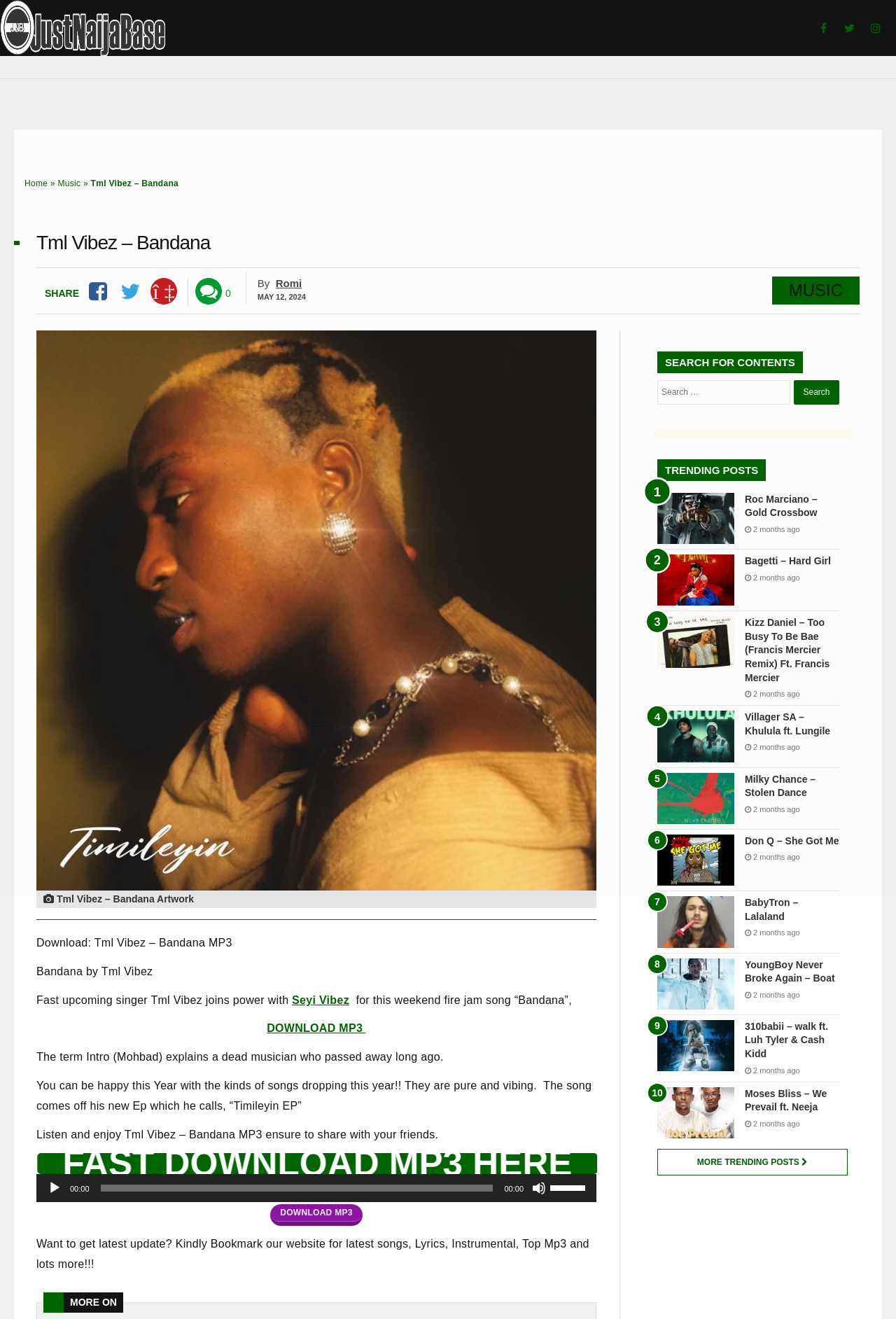Locate the bounding box coordinates of the element you need to click to accomplish the task described by this instruction: "Click on the 'Roc Marciano – Gold Crossbow' link".

[0.734, 0.373, 0.82, 0.412]